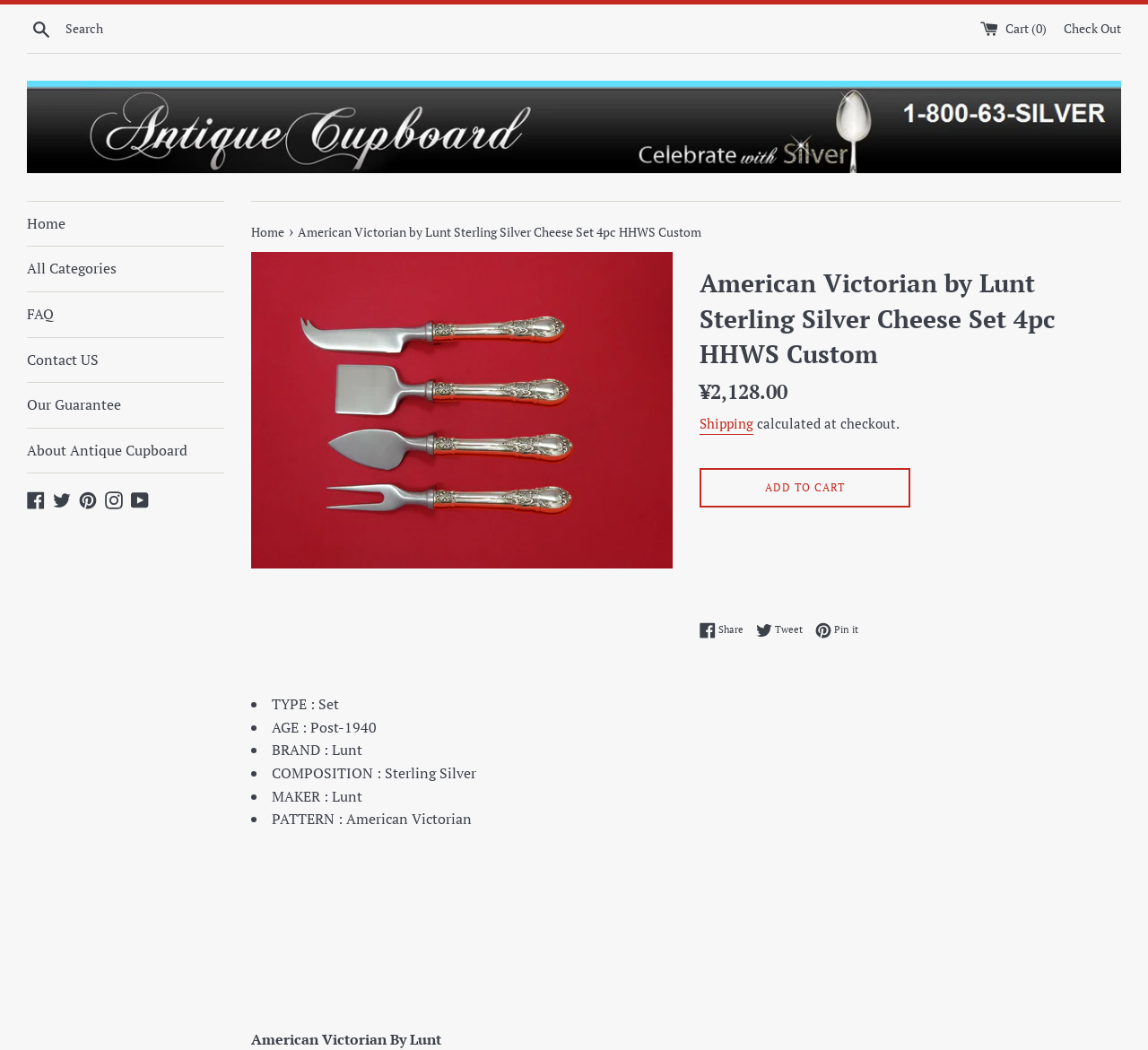Carefully examine the image and provide an in-depth answer to the question: What is the pattern of the cheese set?

I found the answer by looking at the list of details about the product, where it says 'PATTERN : American Victorian'.